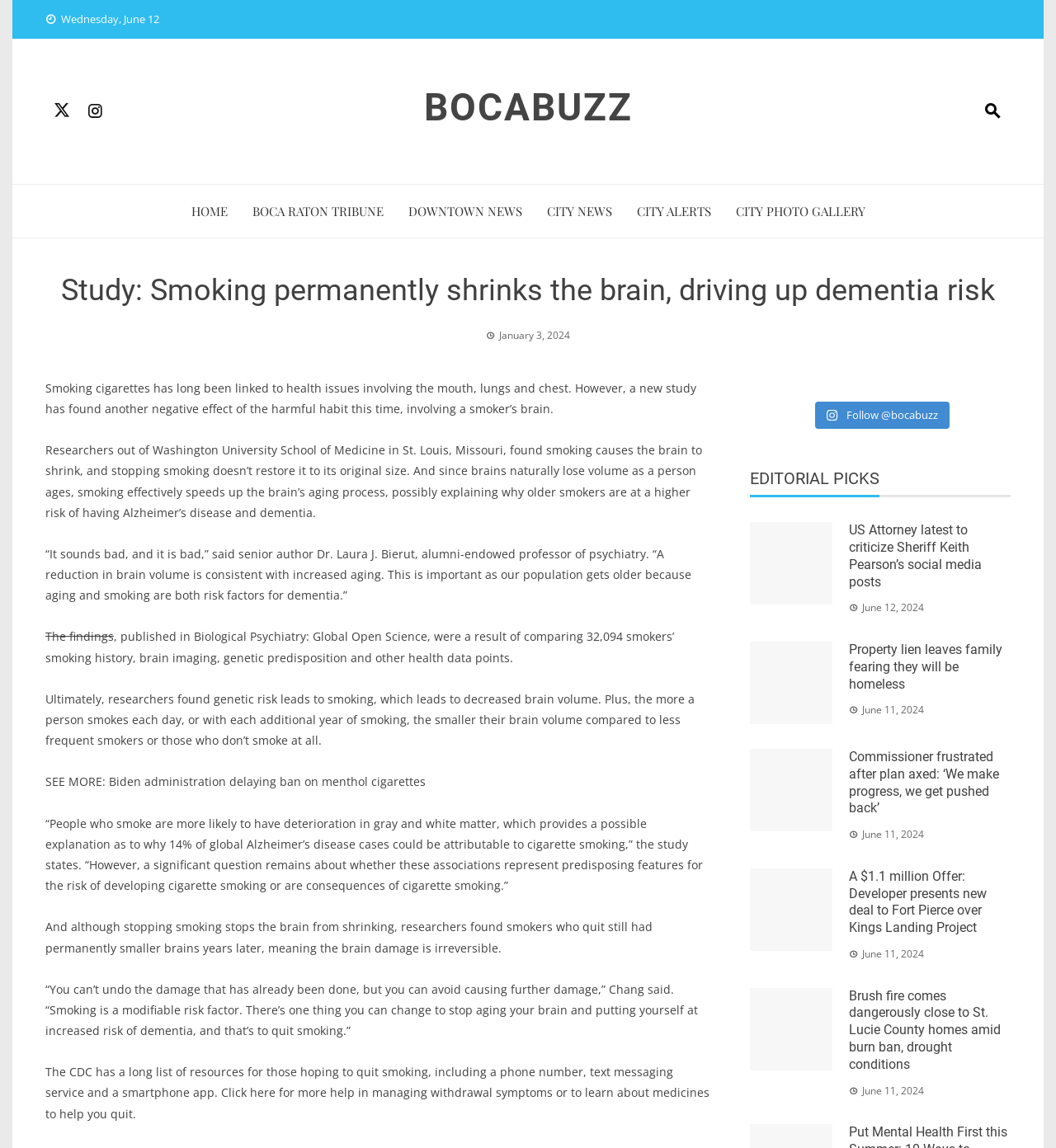Identify the bounding box coordinates of the clickable region required to complete the instruction: "Read the article 'Study: Smoking permanently shrinks the brain, driving up dementia risk'". The coordinates should be given as four float numbers within the range of 0 and 1, i.e., [left, top, right, bottom].

[0.043, 0.237, 0.957, 0.27]